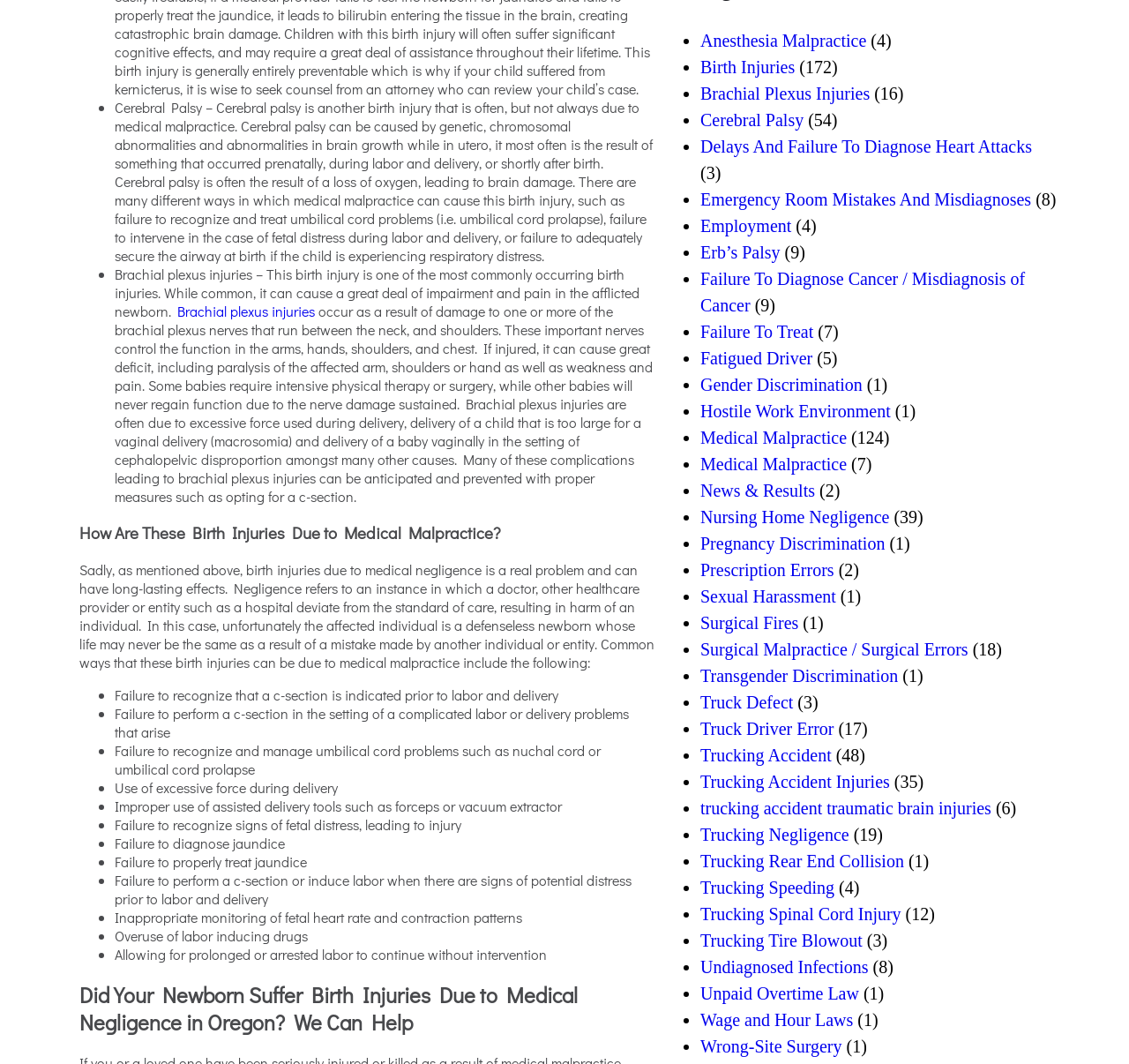Please provide the bounding box coordinates in the format (top-left x, top-left y, bottom-right x, bottom-right y). Remember, all values are floating point numbers between 0 and 1. What is the bounding box coordinate of the region described as: Brachial Plexus Injuries

[0.62, 0.079, 0.77, 0.097]